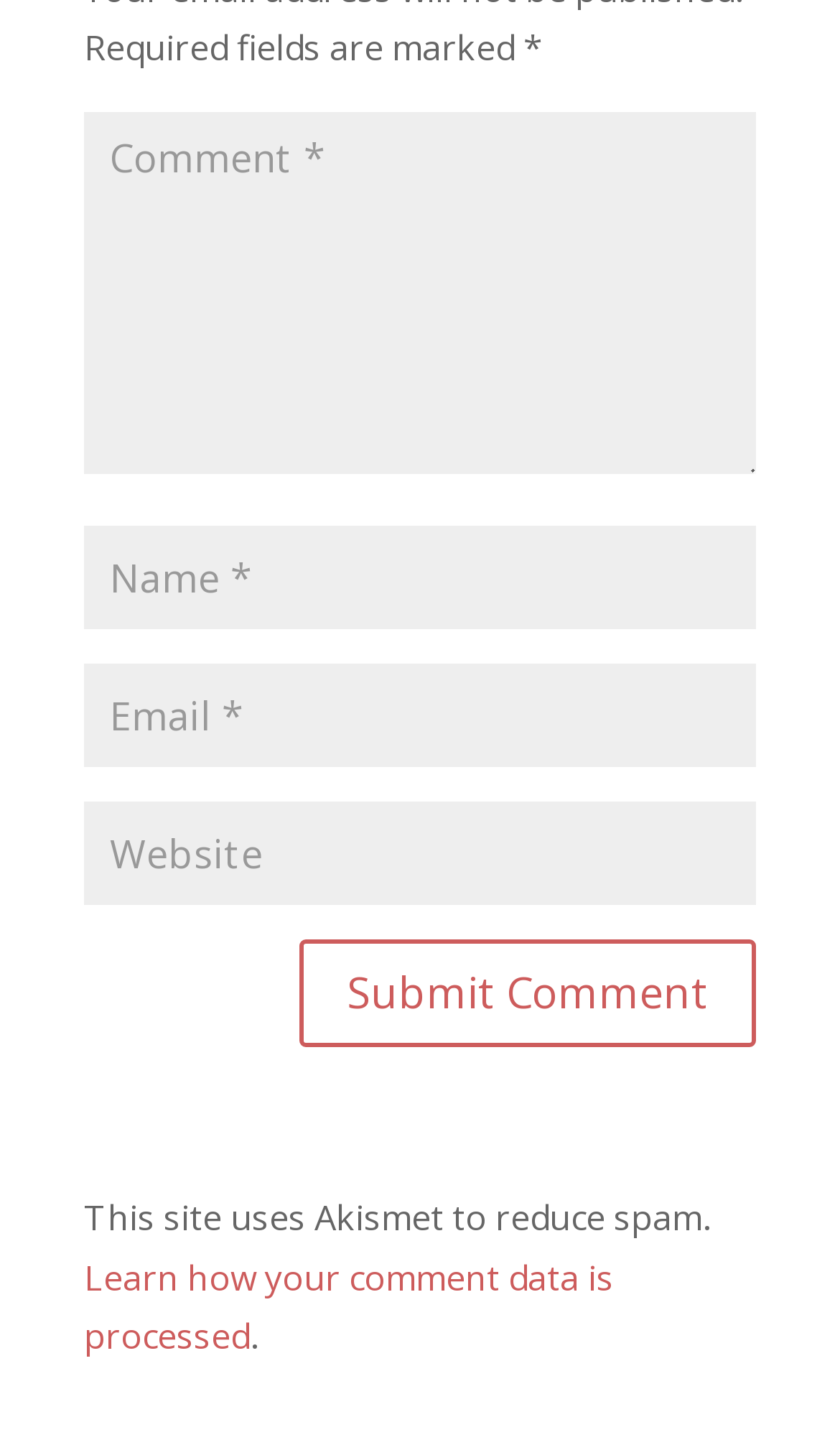Please answer the following question using a single word or phrase: How many required fields are there?

3